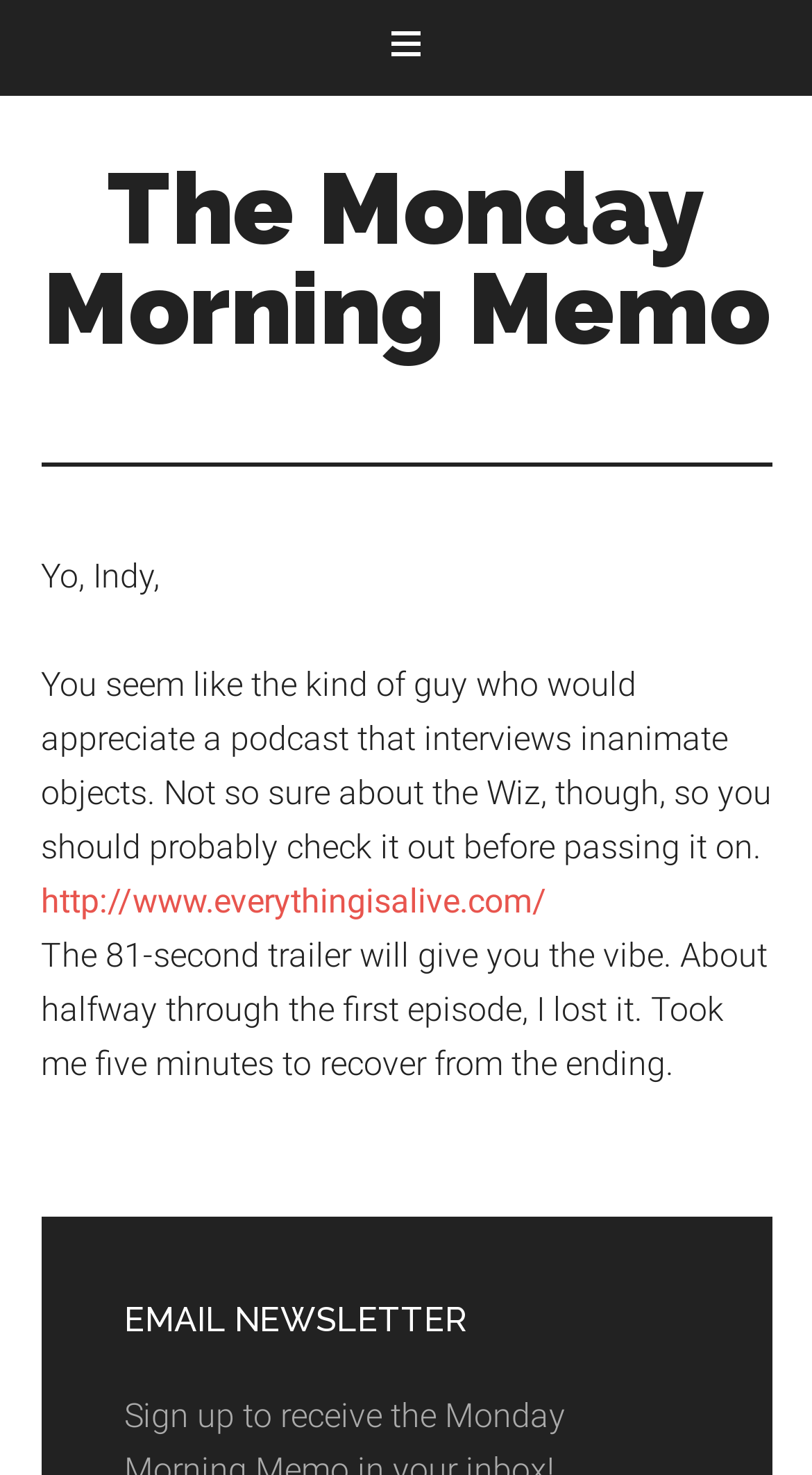What is the website of the podcast?
Using the image, give a concise answer in the form of a single word or short phrase.

everythingisalive.com